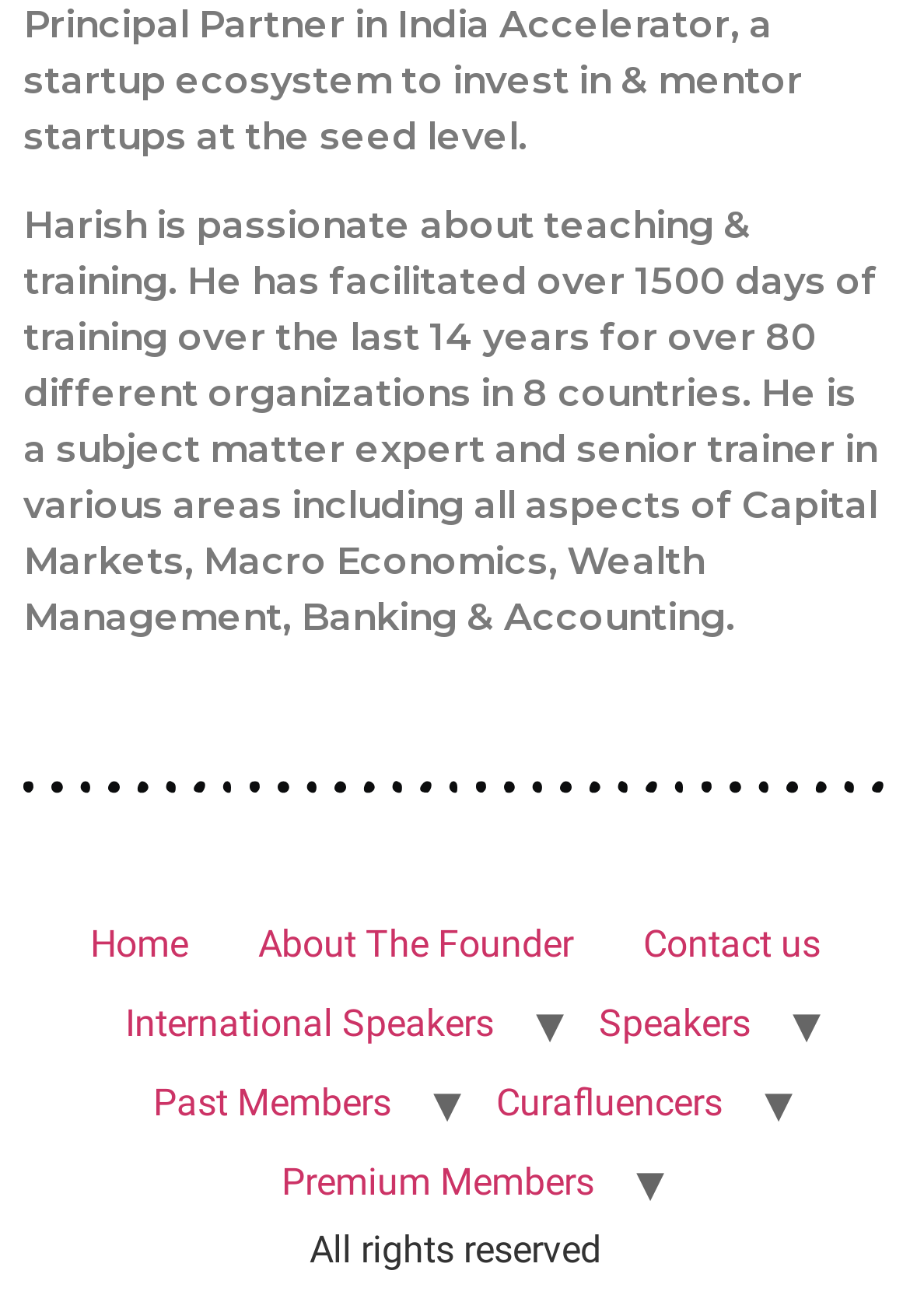Bounding box coordinates are specified in the format (top-left x, top-left y, bottom-right x, bottom-right y). All values are floating point numbers bounded between 0 and 1. Please provide the bounding box coordinate of the region this sentence describes: Curafluencers

[0.506, 0.808, 0.832, 0.869]